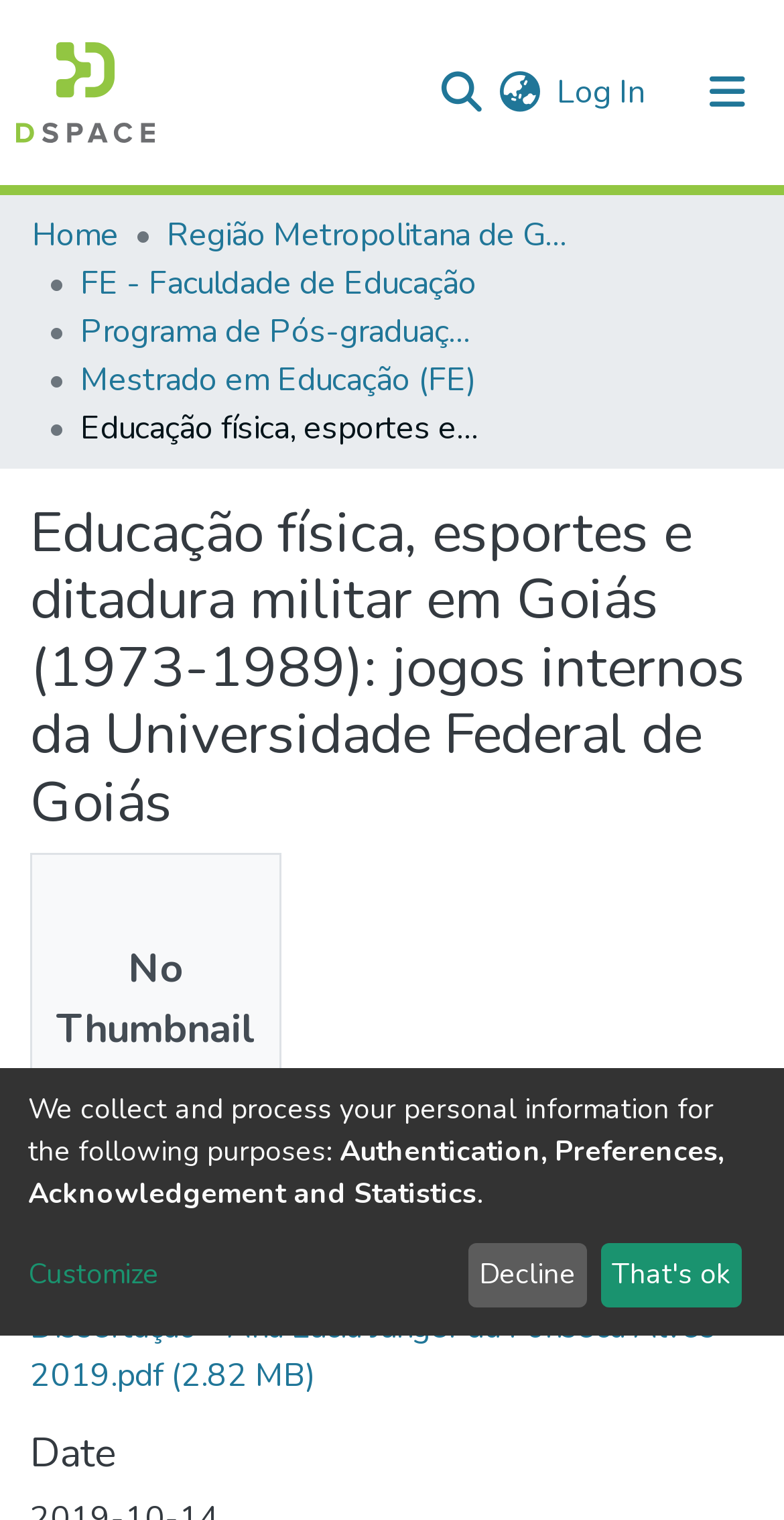Please locate the bounding box coordinates of the element that needs to be clicked to achieve the following instruction: "Download the dissertation file". The coordinates should be four float numbers between 0 and 1, i.e., [left, top, right, bottom].

[0.038, 0.859, 0.941, 0.919]